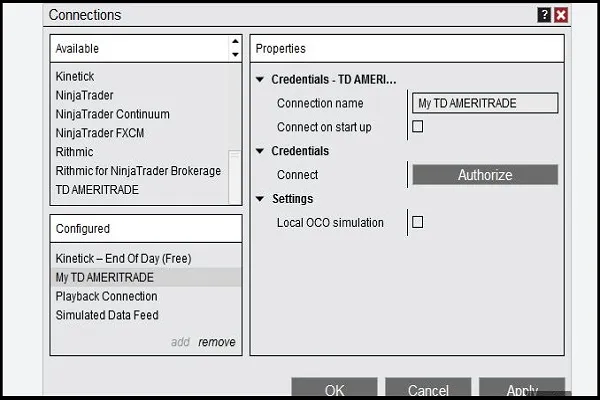Explain what is happening in the image with as much detail as possible.

The image depicts a user interface for connecting NinjaTrader to a TD Ameritrade account. On the left side, the "Available" section lists various connection options including Kinetick, NinjaTrader, and TD AMERITRADE. The right side of the interface contains "Properties" with dropdown sections for credentials. The fields include a connection name labeled "My TD AMERITRADE," a checkbox for connecting on startup, and buttons for connecting and authorizing the connection. Additionally, there are settings for local OCO (One Cancels Other) simulation, highlighting the customization options available for traders looking to set up their trading environment efficiently.